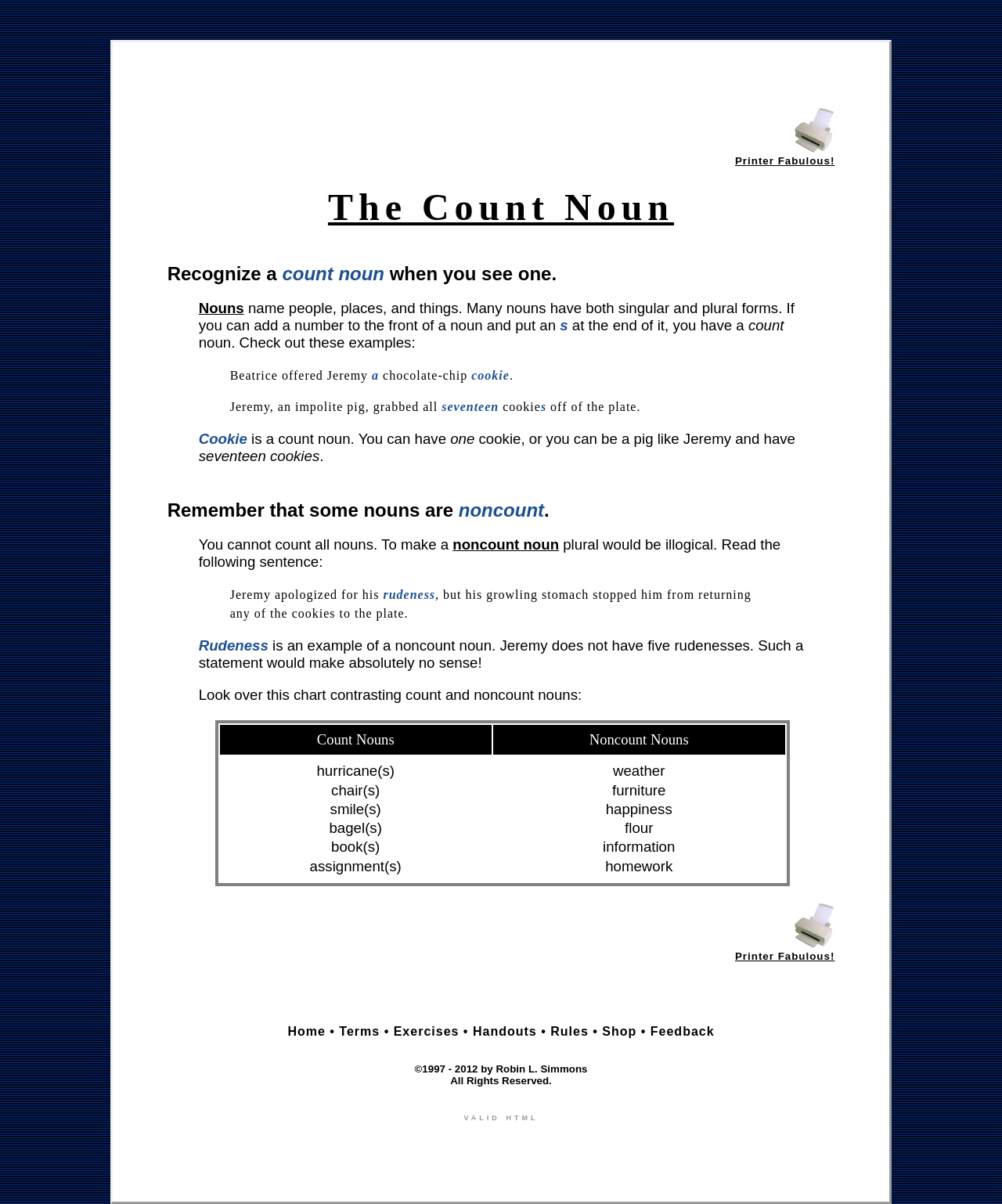Locate the bounding box coordinates of the region to be clicked to comply with the following instruction: "Go to the home page". The coordinates must be four float numbers between 0 and 1, in the form [left, top, right, bottom].

[0.287, 0.851, 0.325, 0.862]